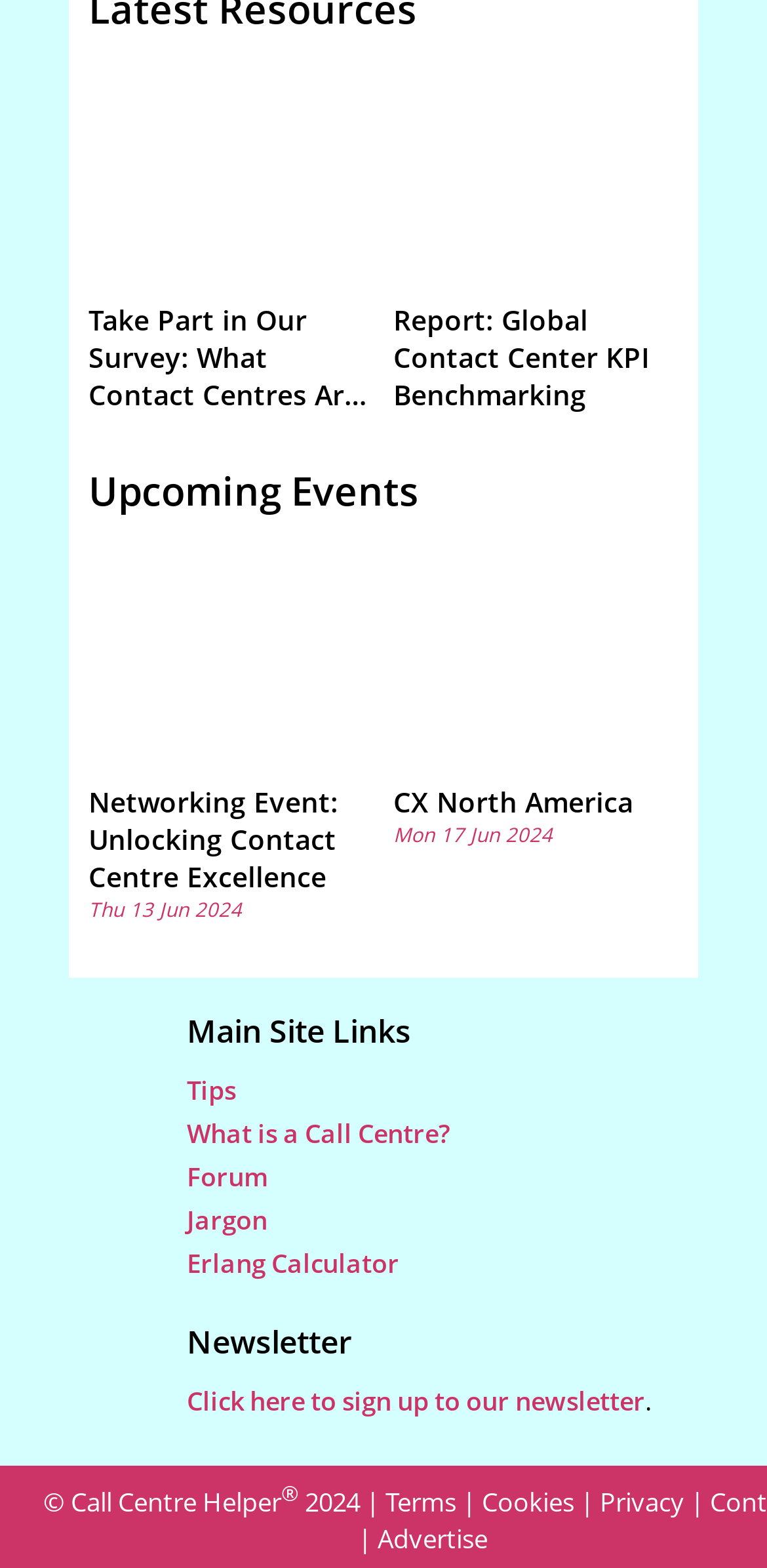Respond to the following question with a brief word or phrase:
What is the topic of the survey mentioned on the webpage?

Contact Centres